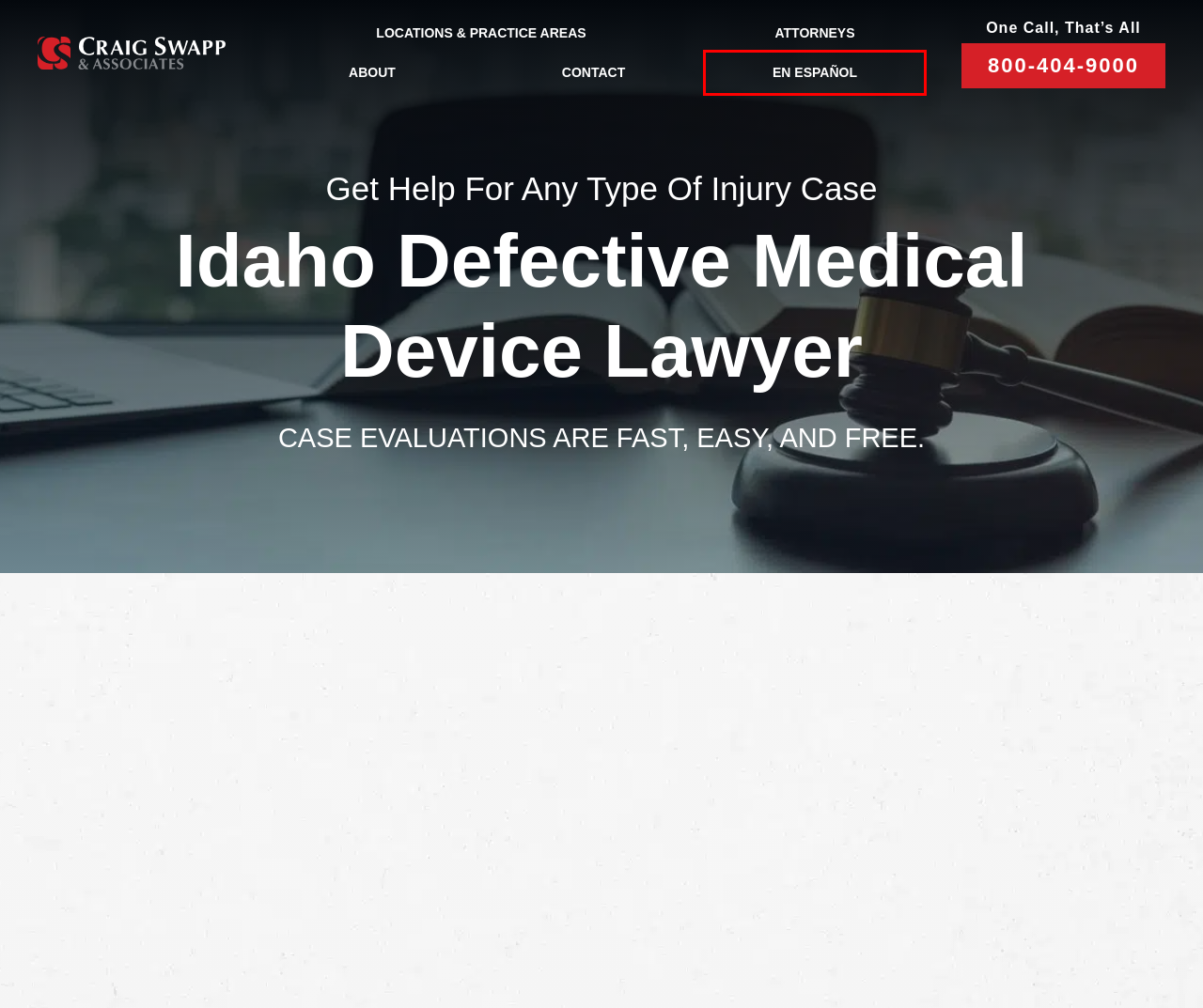Given a screenshot of a webpage with a red bounding box around an element, choose the most appropriate webpage description for the new page displayed after clicking the element within the bounding box. Here are the candidates:
A. Idaho Product Liability Lawyer - Craig Swapp & Associates
B. Attorney - Craig Swapp & Associates
C. Abogados de Lesiones Personales | Abogado de accidente de coche
D. Contact - Craig Swapp & Associates
E. Idaho Personal Injury Lawyer | Craig Swapp & Associates
F. Terms and Conditions - Craig Swapp & Associates
G. Privacy Policy - Craig Swapp & Associates
H. Sitemap - Craig Swapp & Associates

C